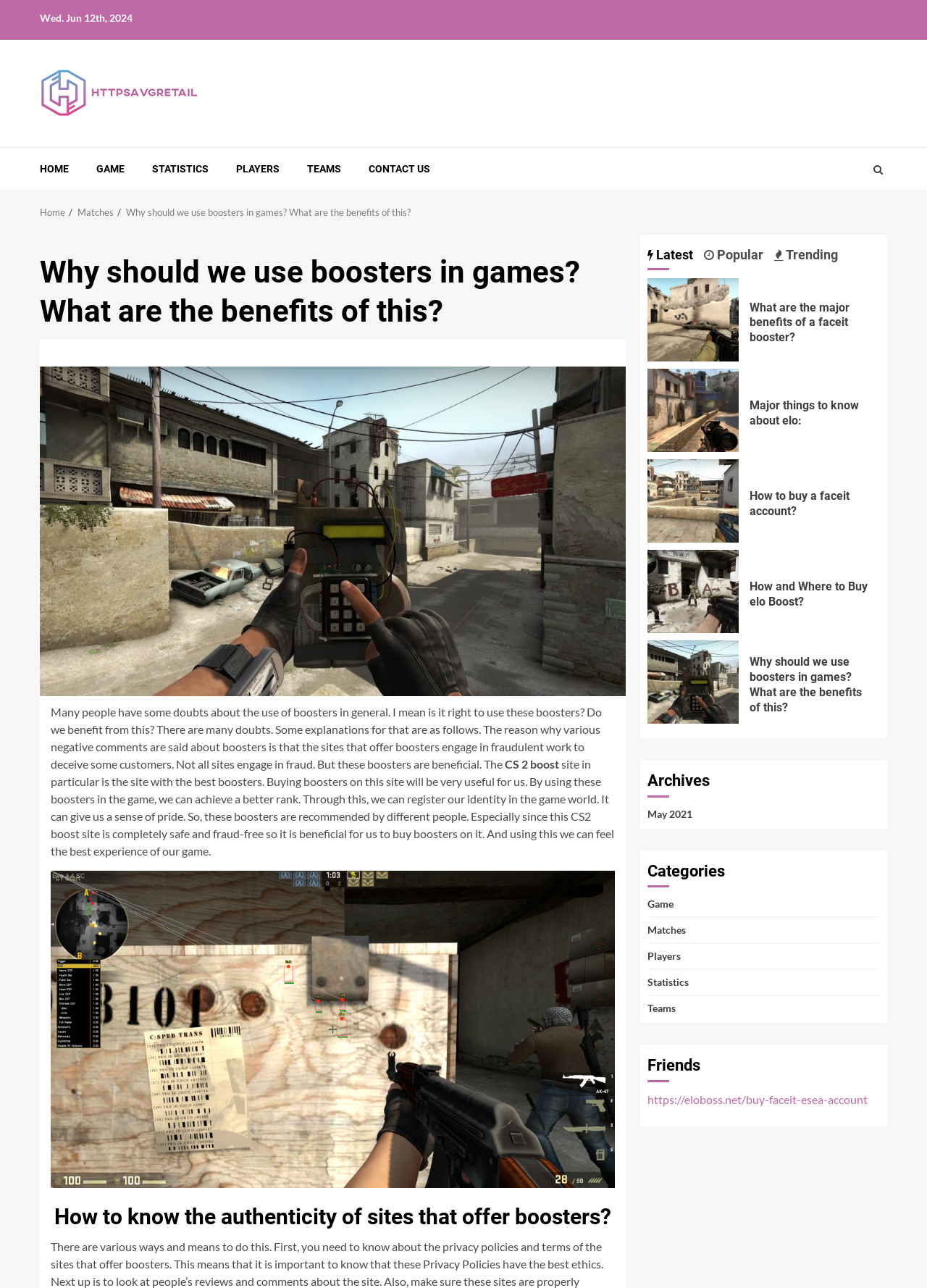Given the description Statistics, predict the bounding box coordinates of the UI element. Ensure the coordinates are in the format (top-left x, top-left y, bottom-right x, bottom-right y) and all values are between 0 and 1.

[0.164, 0.126, 0.225, 0.137]